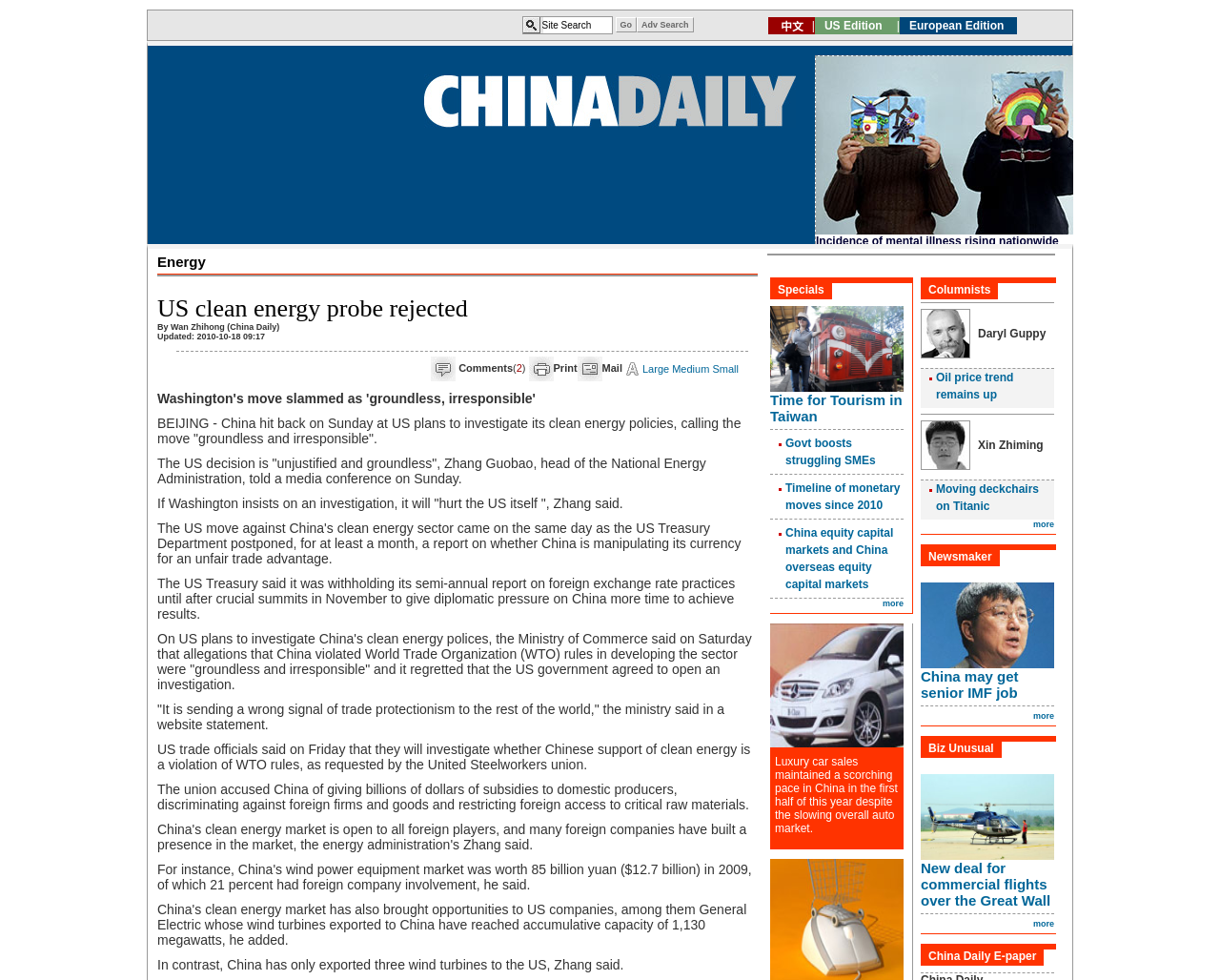Explain the features and main sections of the webpage comprehensively.

The webpage appears to be a news article about China's response to the US plans to investigate its clean energy policies. At the top of the page, there is a heading that reads "US clean energy probe rejected" and a subheading that says "By Wan Zhihong (China Daily) Updated: 2010-10-18 09:17". 

Below the heading, there is a table with three columns. The first column contains an iframe, and the second column has a cell with links to "Comments(2)", "Print", and "Mail", accompanied by small images. The third column has a cell with links to change the font size to "Large", "Medium", or "Small". 

The main content of the article is divided into several paragraphs of text, which describe China's response to the US investigation, including quotes from Zhang Guobao, head of the National Energy Administration, and statements from the Ministry of Commerce. The article also mentions the US Treasury's decision to withhold its semi-annual report on foreign exchange rate practices and the allegations made by the United Steelworkers union against China.

There are no images in the main content of the article, but there are several small images scattered throughout the page, likely used as icons or buttons. Overall, the webpage has a simple and organized layout, with a clear hierarchy of headings and paragraphs.